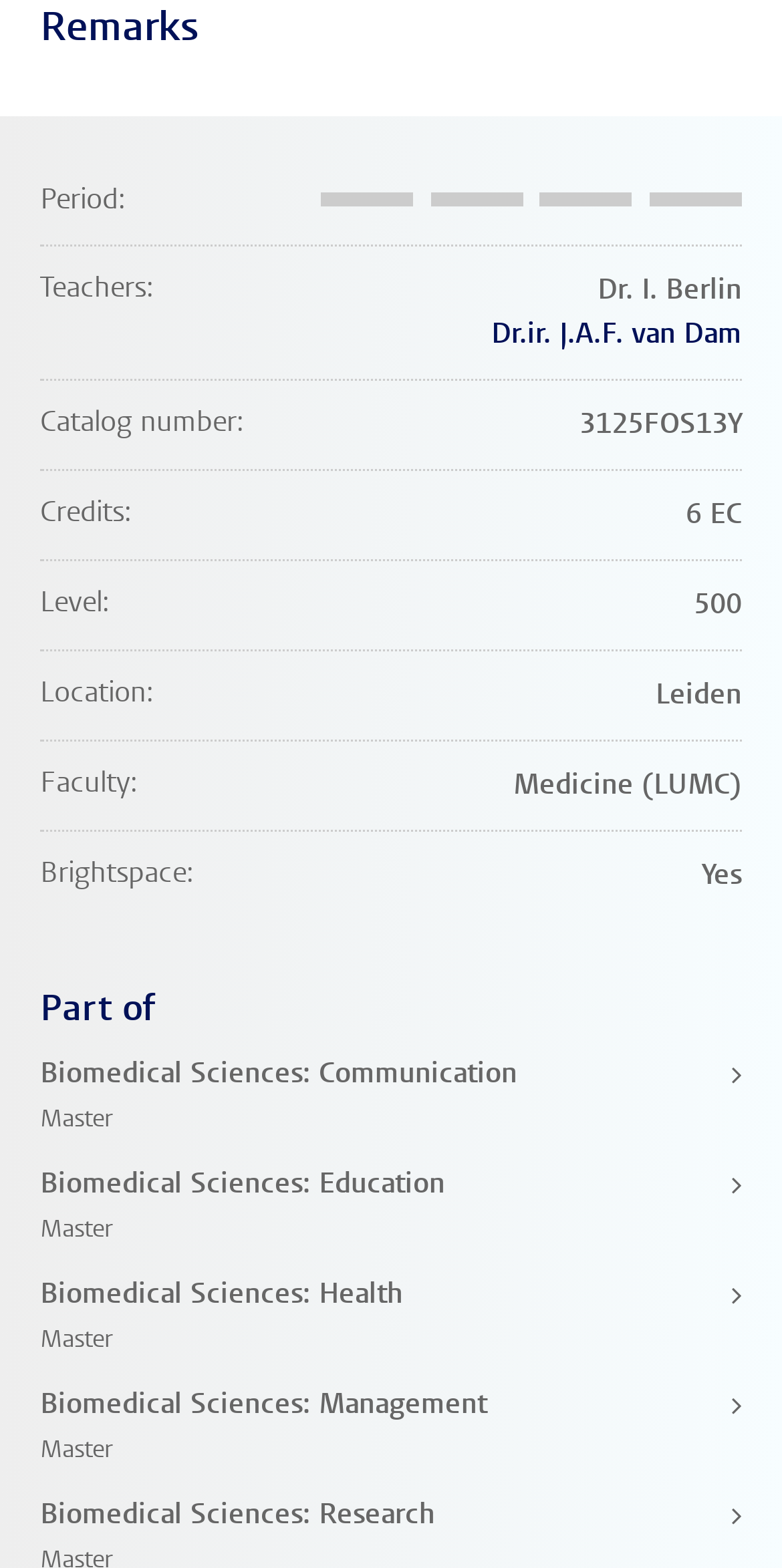What is the catalog number of the course?
Using the image provided, answer with just one word or phrase.

3125FOS13Y